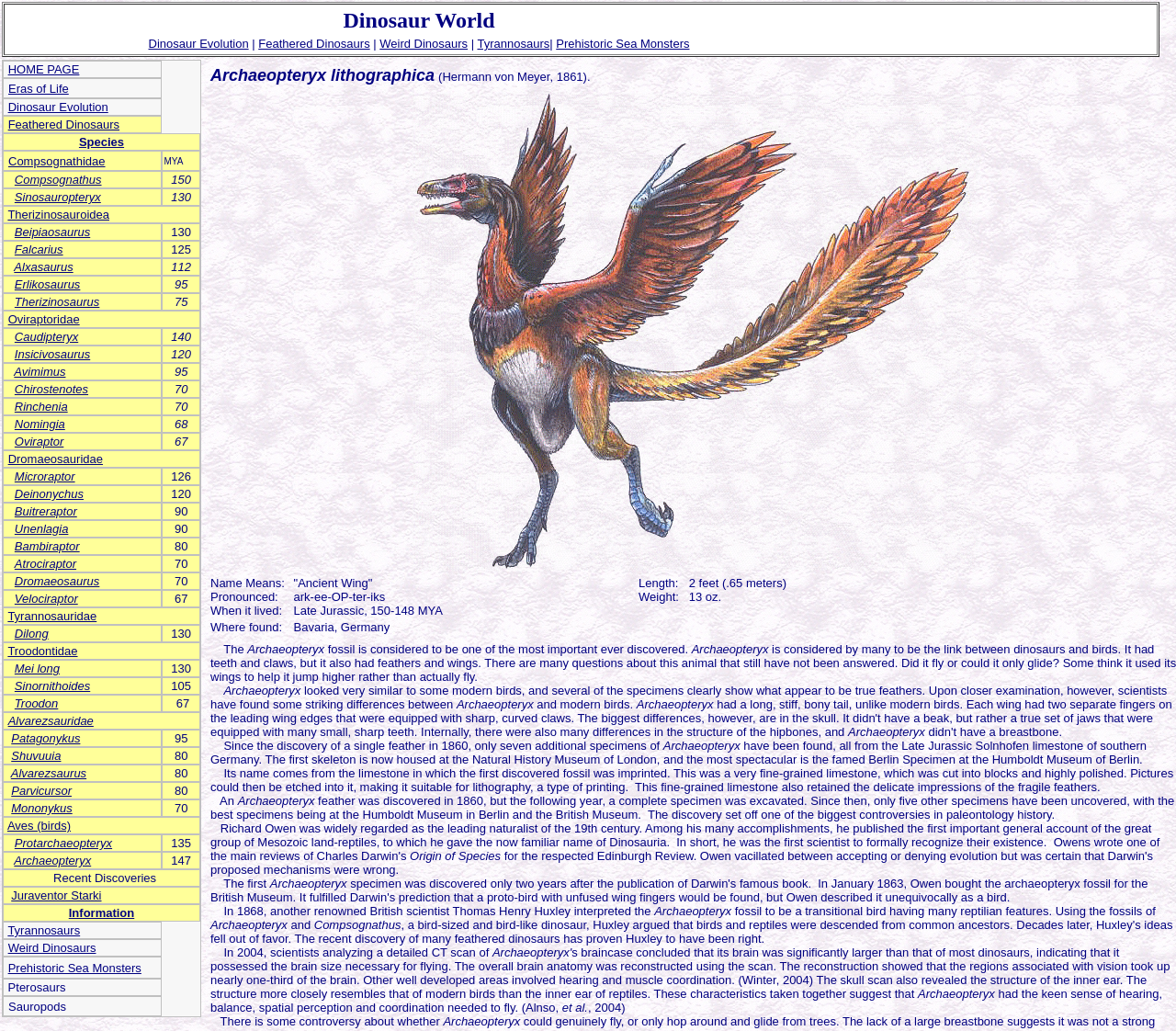Locate the bounding box of the user interface element based on this description: "Aves (birds)".

[0.006, 0.794, 0.06, 0.807]